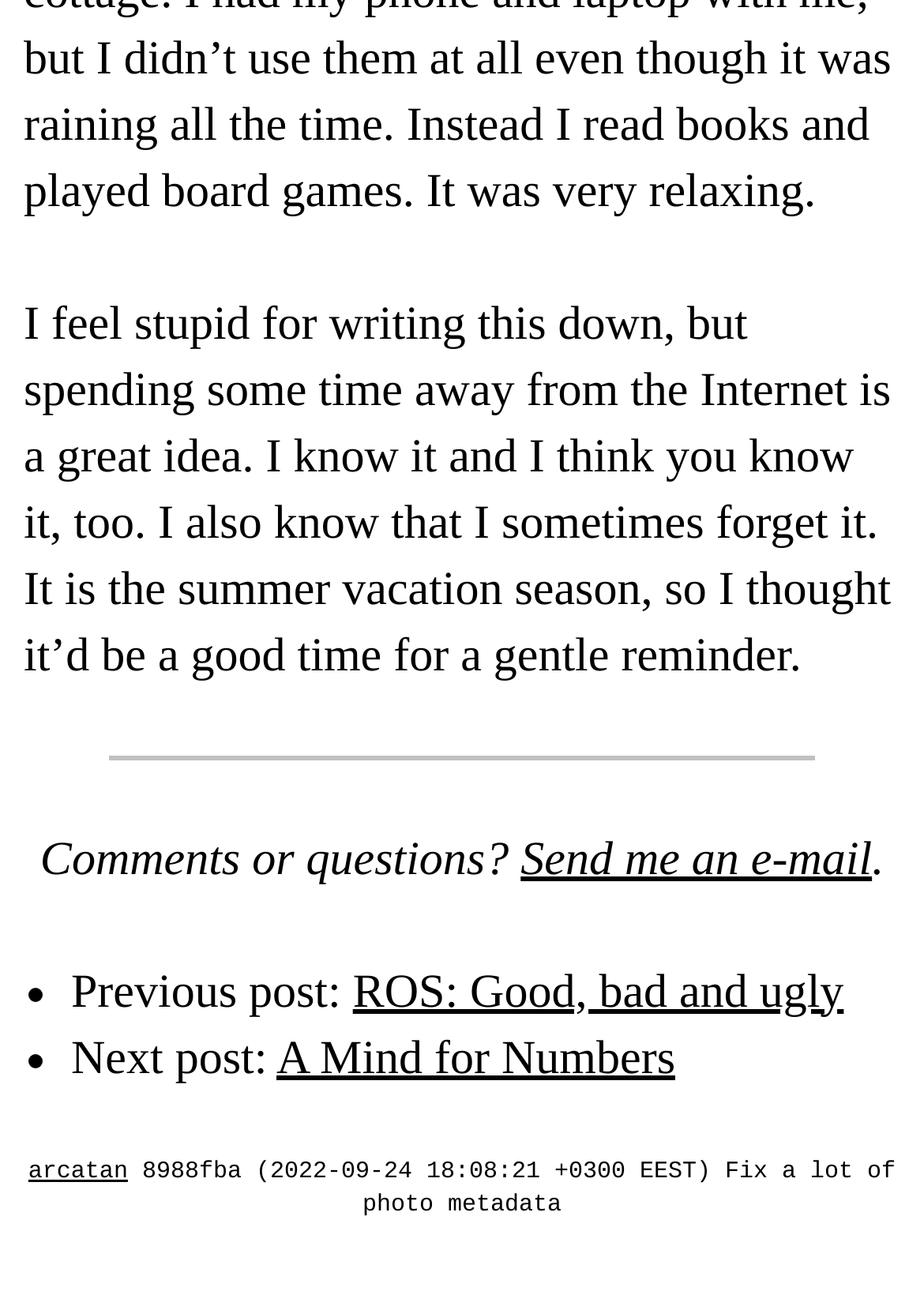Could you please study the image and provide a detailed answer to the question:
What is the date of the last update?

The date of the last update is 2022-09-24, as indicated by the text '8988fba (2022-09-24 18:08:21 +0300 EEST) Fix a lot of photo metadata' on the webpage.